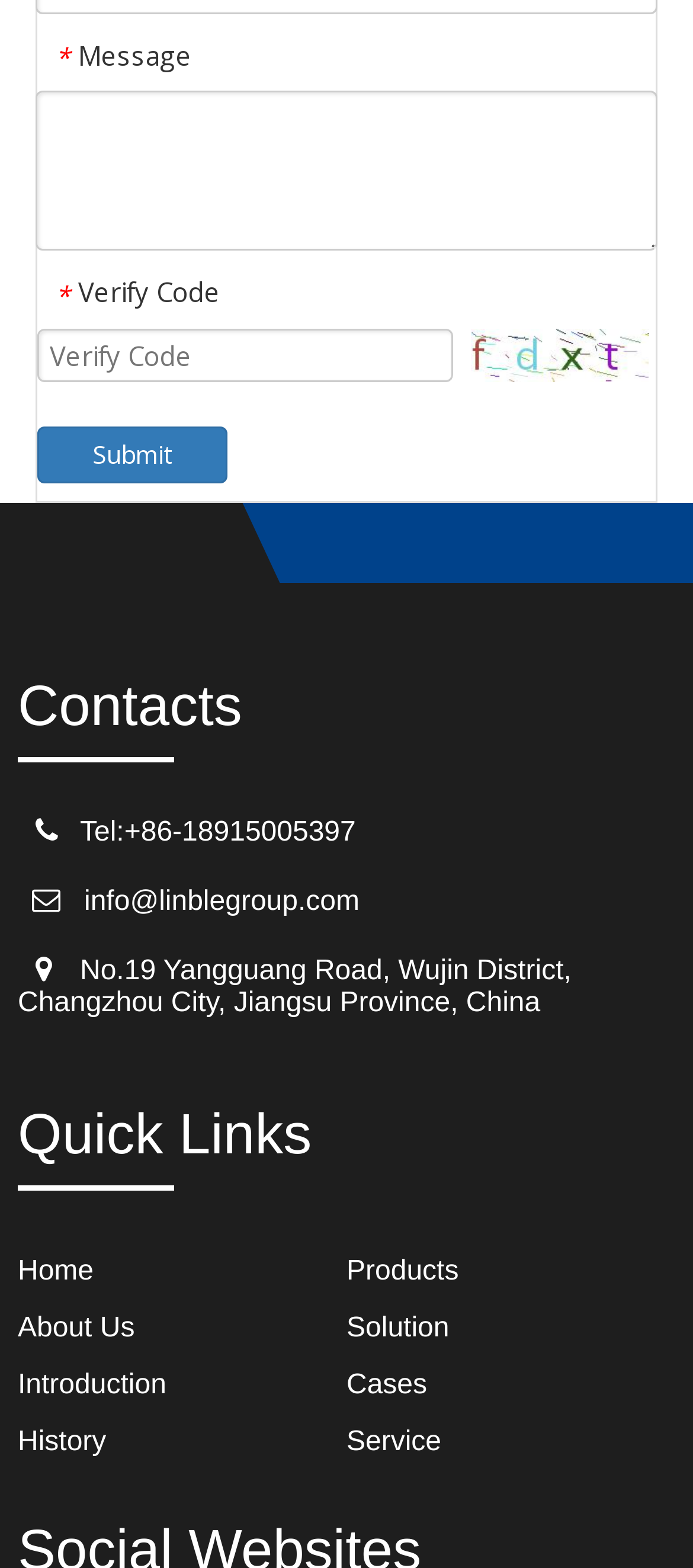Reply to the question with a single word or phrase:
What is the purpose of the textbox with label 'Message'?

Input message